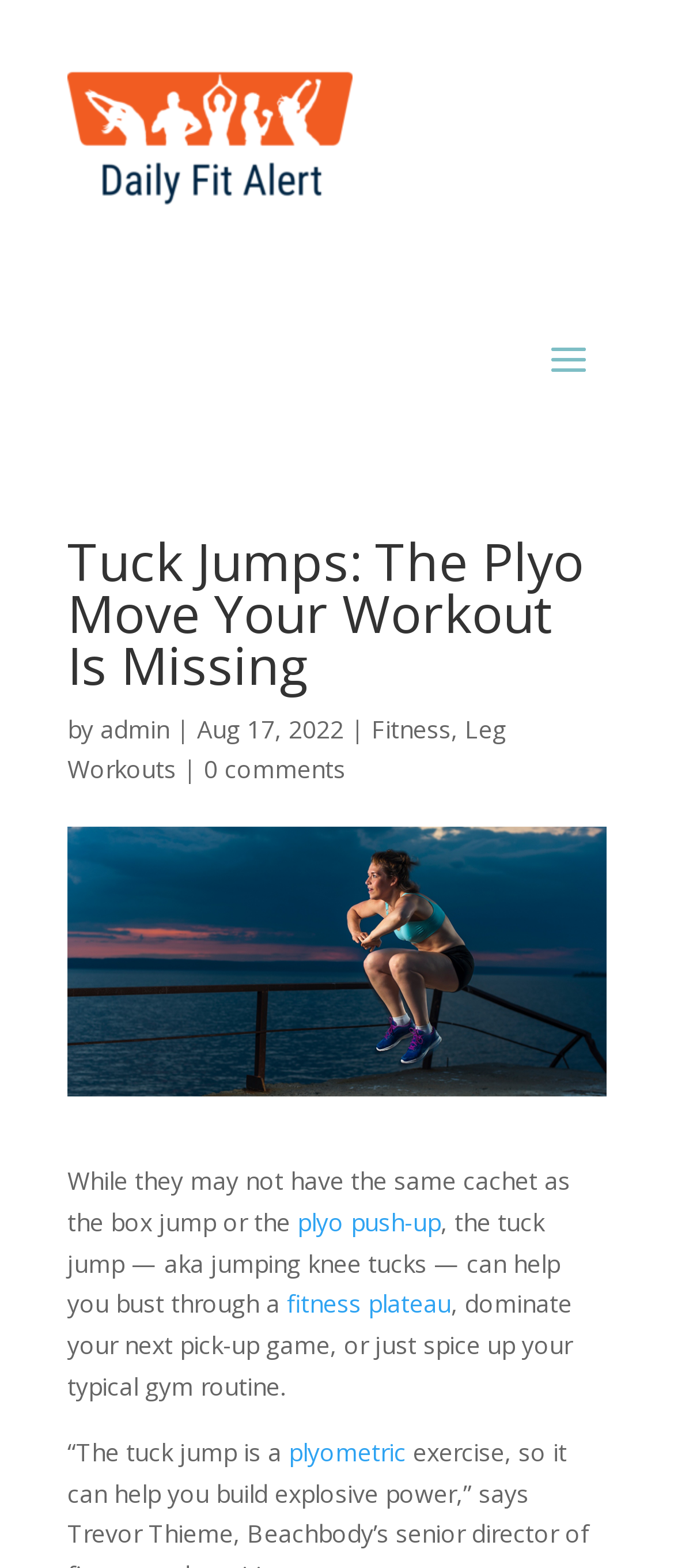Identify the bounding box for the UI element that is described as follows: "plyometric".

[0.428, 0.915, 0.603, 0.936]